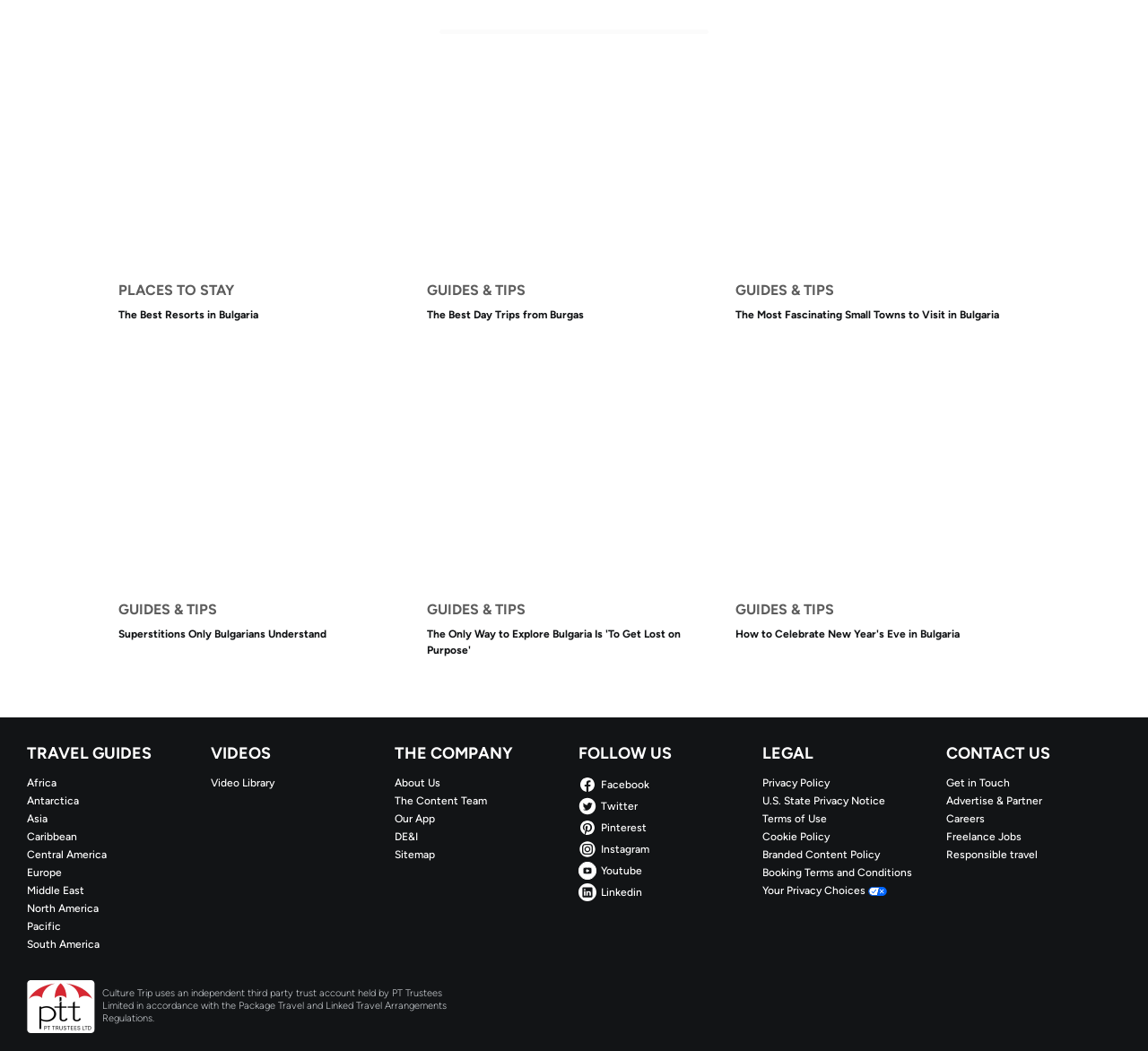How many links are under 'GUIDES & TIPS'?
Answer the question based on the image using a single word or a brief phrase.

4